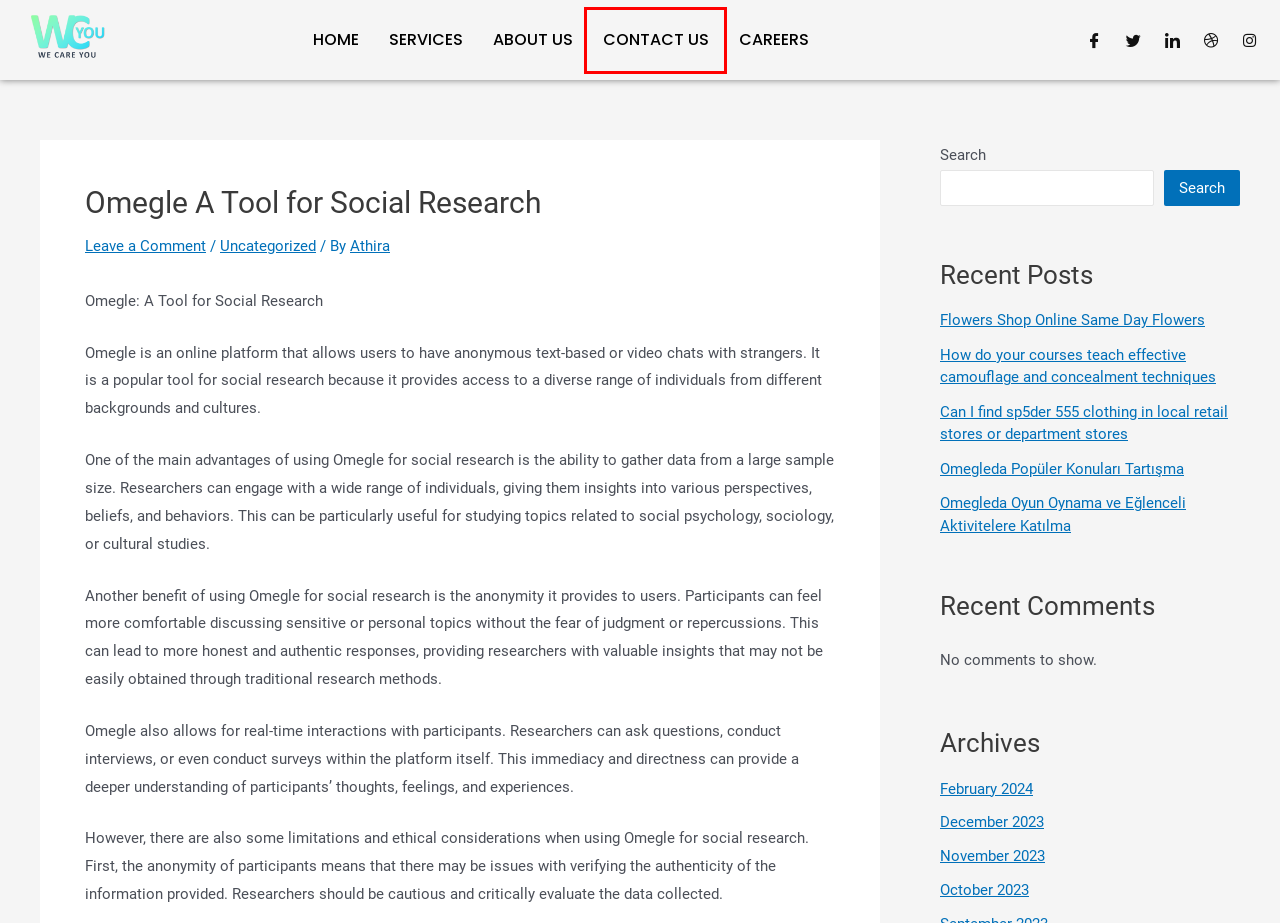Given a screenshot of a webpage with a red rectangle bounding box around a UI element, select the best matching webpage description for the new webpage that appears after clicking the highlighted element. The candidate descriptions are:
A. Can I find sp5der 555 clothing in local retail stores or department stores - We Care You
B. We Care You - Best Care Services in UK
C. Athira - We Care You
D. Flowers Shop Online Same Day Flowers - We Care You
E. Services - We Care You
F. Omegleda Oyun Oynama ve Eğlenceli Aktivitelere Katılma - We Care You
G. Omegleda Popüler Konuları Tartışma - We Care You
H. Contact Us - We Care You

H